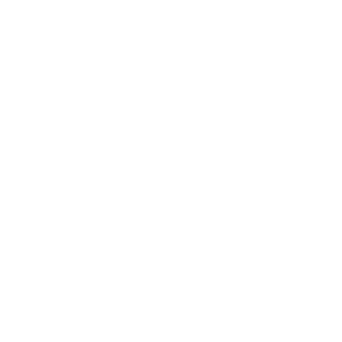Answer the question below with a single word or a brief phrase: 
Is the design of the logo simple?

Yes